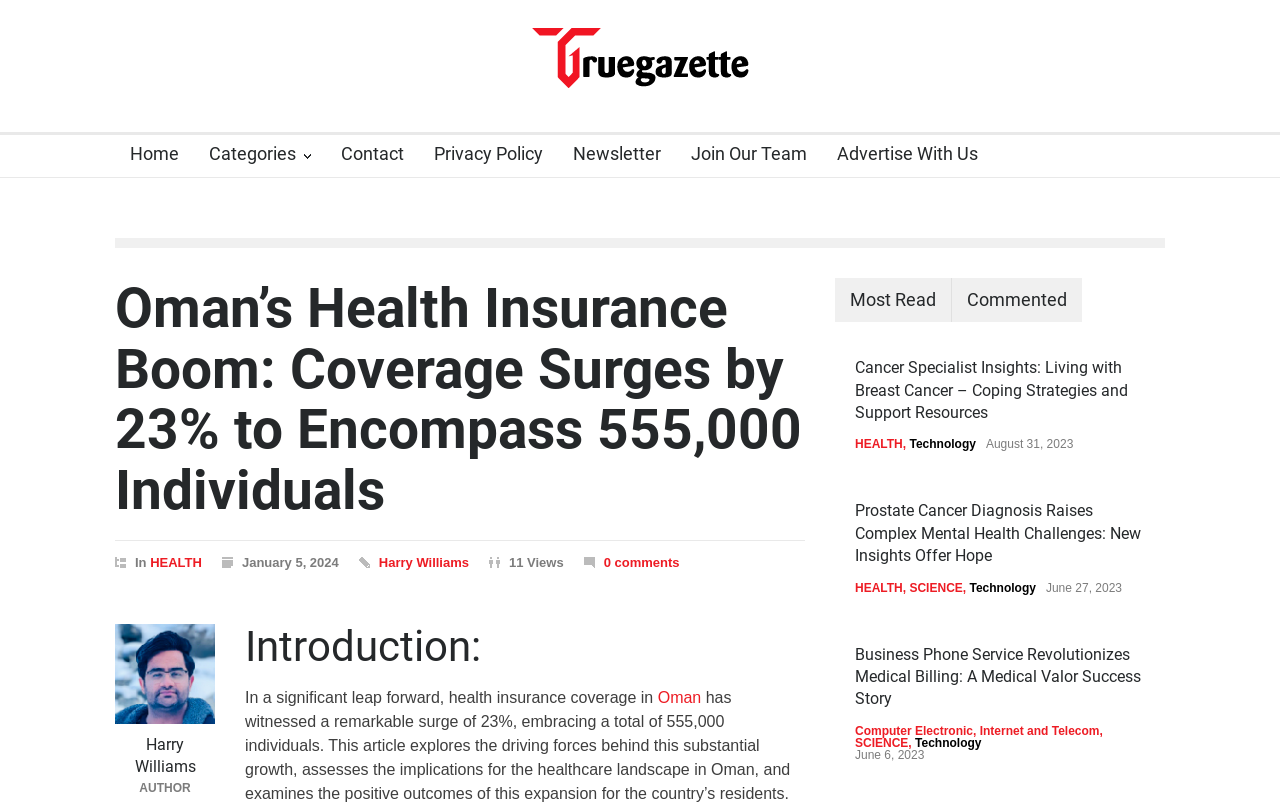Can you pinpoint the bounding box coordinates for the clickable element required for this instruction: "Click the 'Home' link"? The coordinates should be four float numbers between 0 and 1, i.e., [left, top, right, bottom].

[0.09, 0.168, 0.14, 0.222]